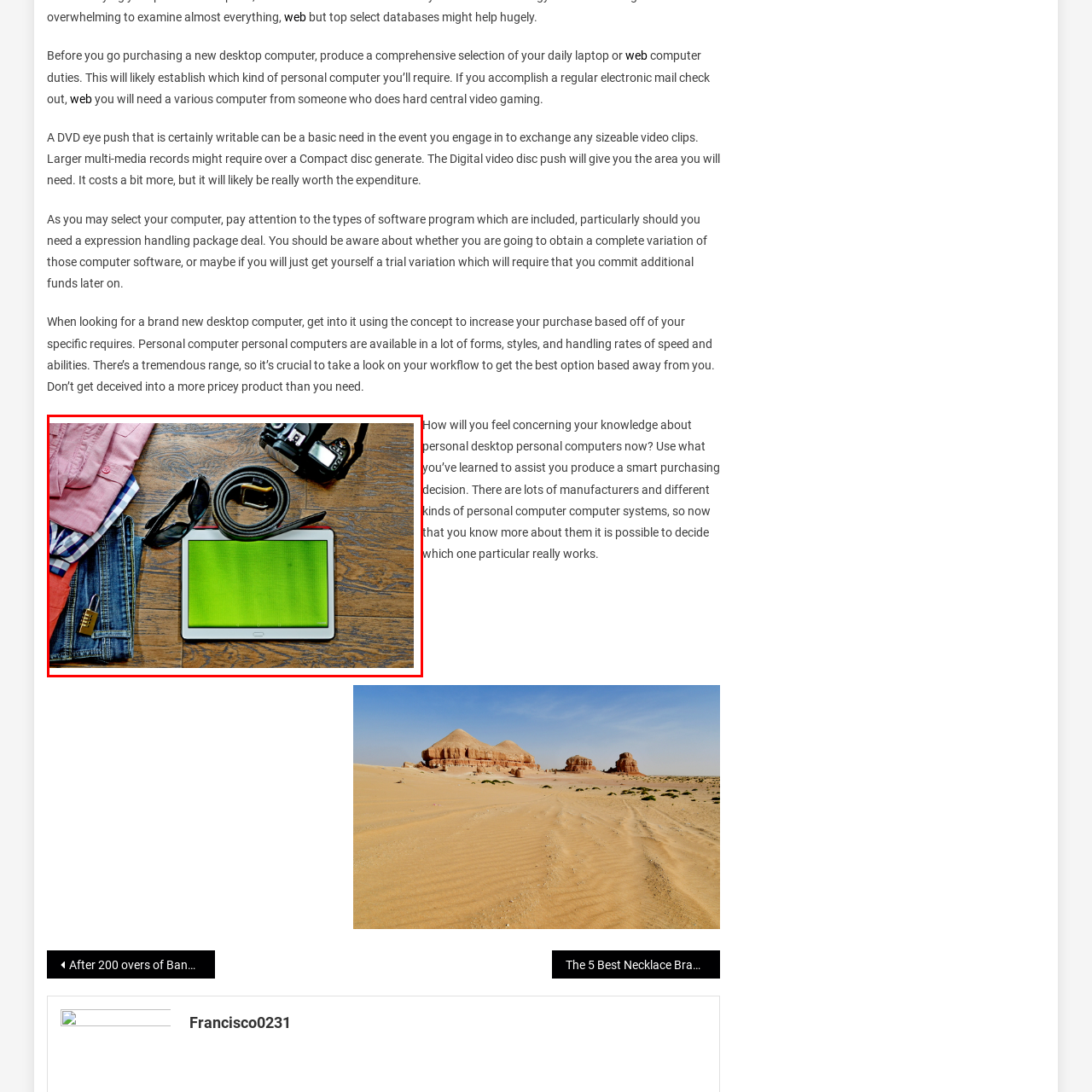Check the image highlighted by the red rectangle and provide a single word or phrase for the question:
What is the purpose of the luxury padlock?

Suggesting security